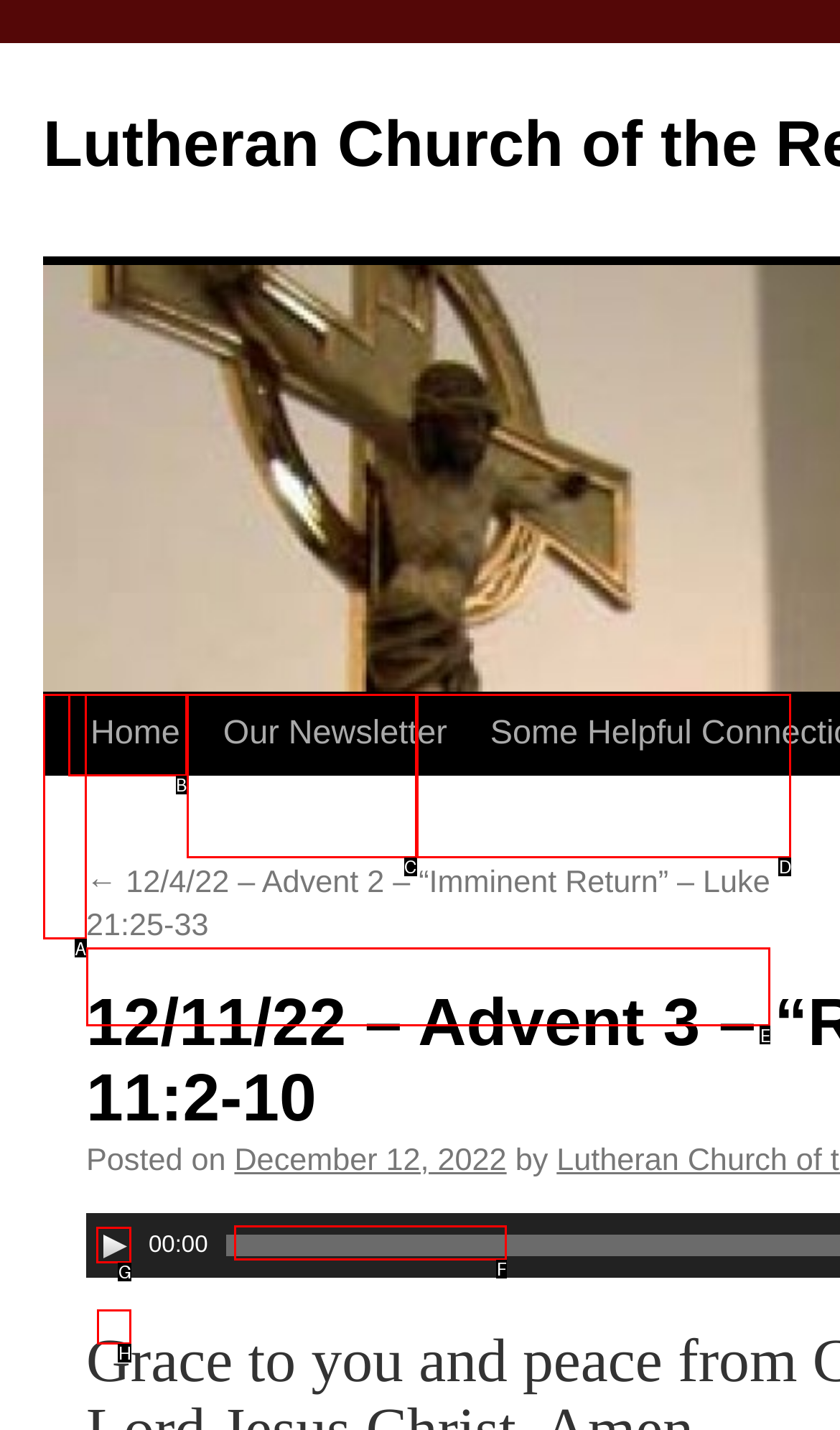Tell me which letter corresponds to the UI element that will allow you to Play the audio. Answer with the letter directly.

G